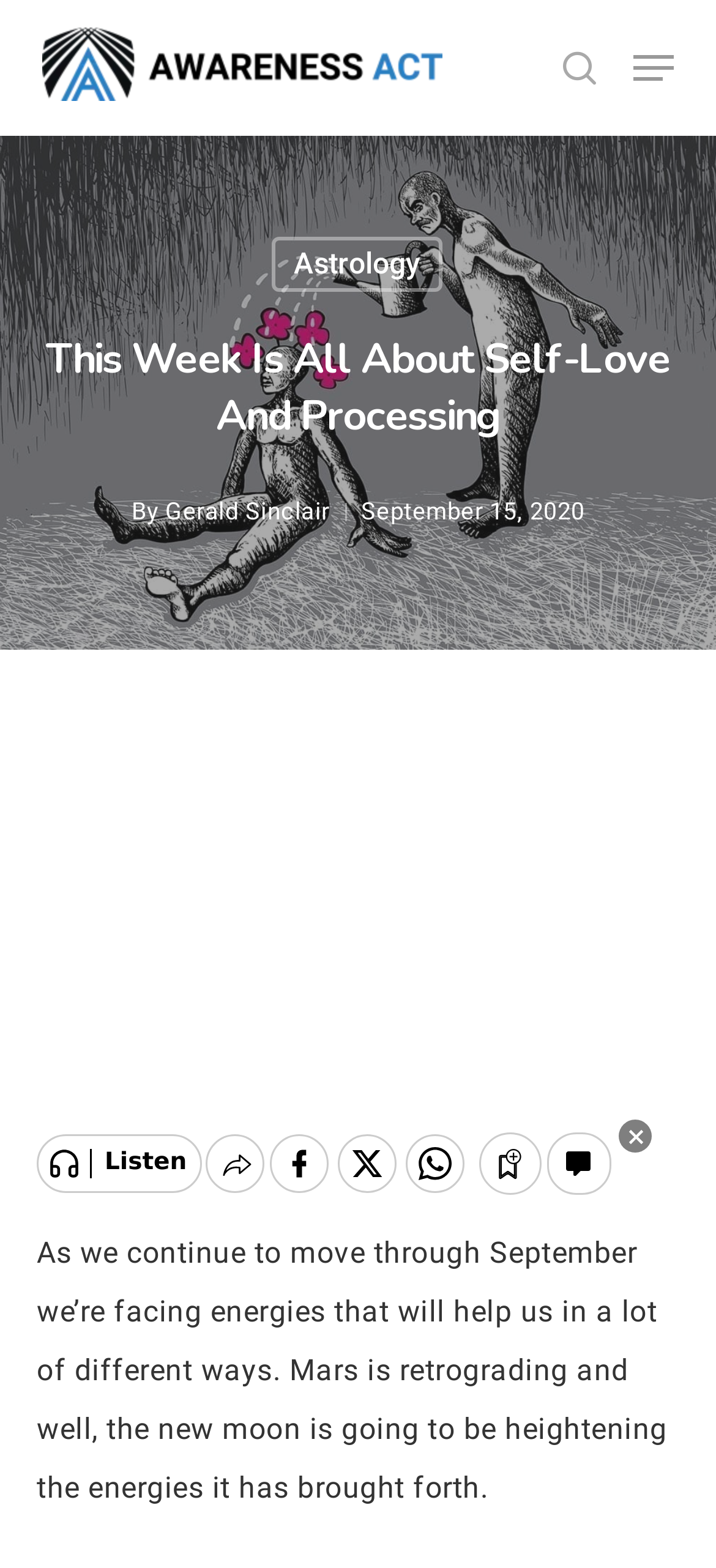Using the given element description, provide the bounding box coordinates (top-left x, top-left y, bottom-right x, bottom-right y) for the corresponding UI element in the screenshot: Close Search

[0.871, 0.102, 0.932, 0.122]